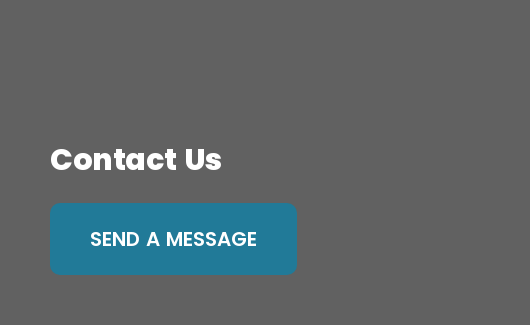Generate a comprehensive caption that describes the image.

The image features a clean and modern design highlighting a "Contact Us" section, set against a muted gray background. Prominently displayed is a bold, white text inviting users to reach out, alongside a visually appealing blue button labeled "SEND A MESSAGE." This design element encourages interaction, making it easy for visitors to connect with the service provider. The overall aesthetic conveys professionalism and approachability, ideal for engaging potential customers seeking HVAC services in the area.